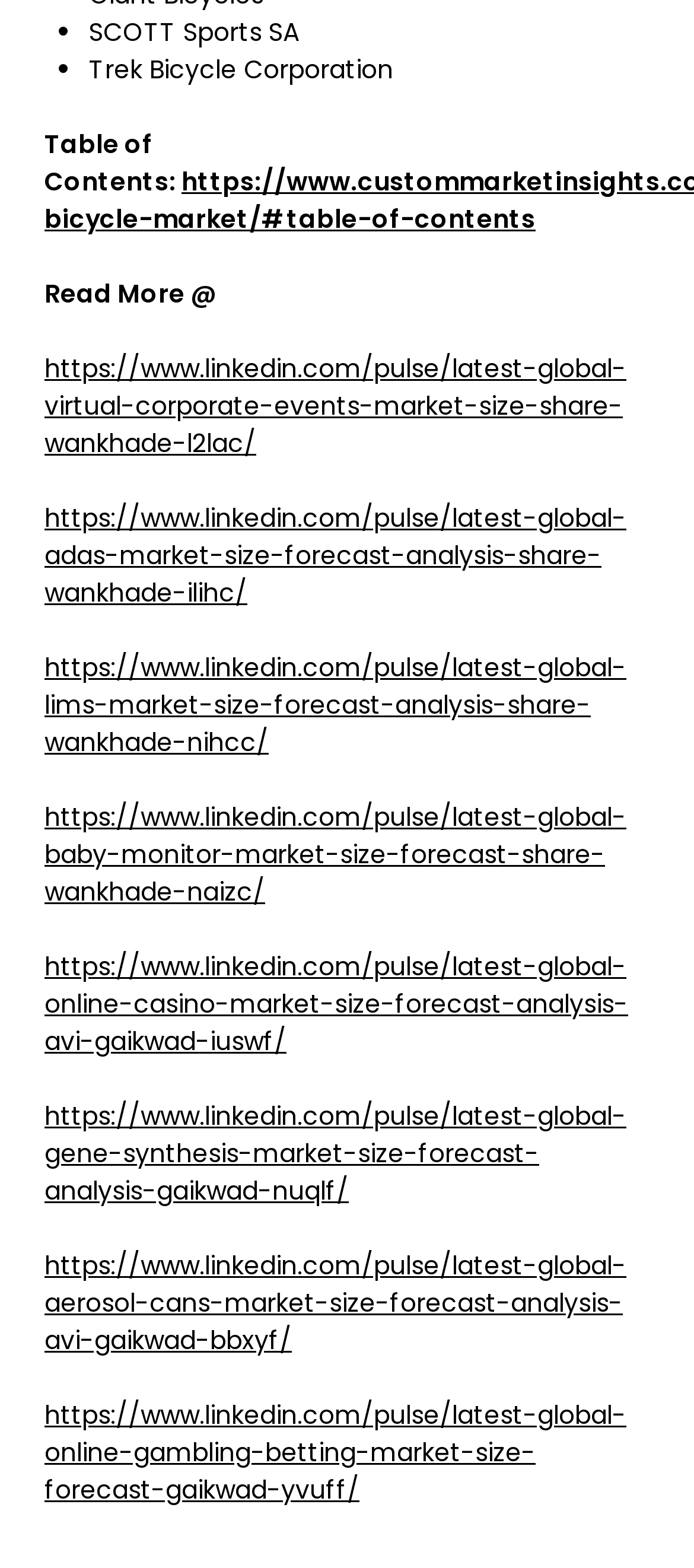How many companies are listed?
Based on the visual details in the image, please answer the question thoroughly.

By examining the webpage, I see two company names listed: 'SCOTT Sports SA' and 'Trek Bicycle Corporation'. These are the only two company names mentioned on the webpage.